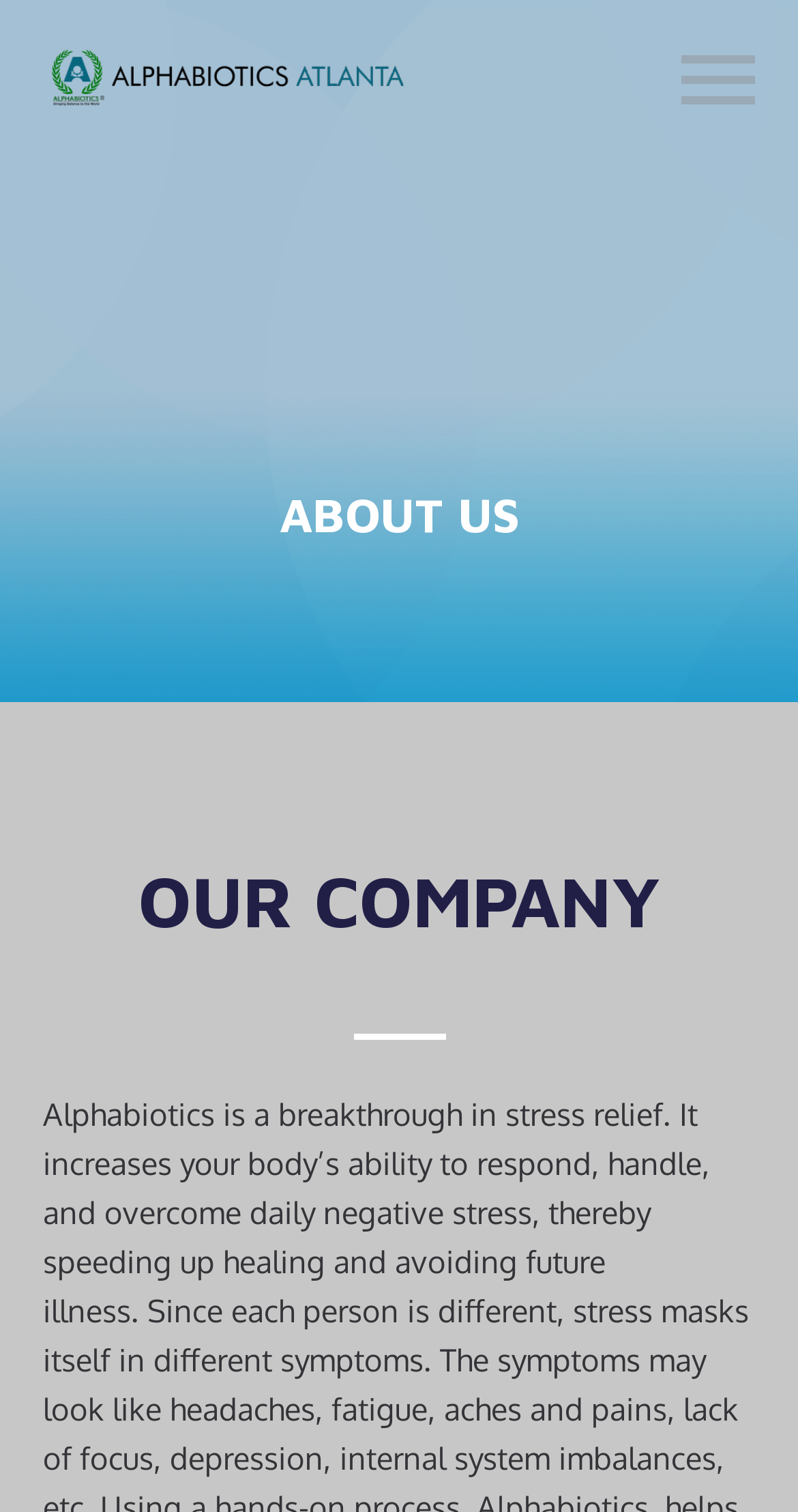Can you determine the bounding box coordinates of the area that needs to be clicked to fulfill the following instruction: "Go to the HOME page"?

[0.056, 0.117, 0.944, 0.188]